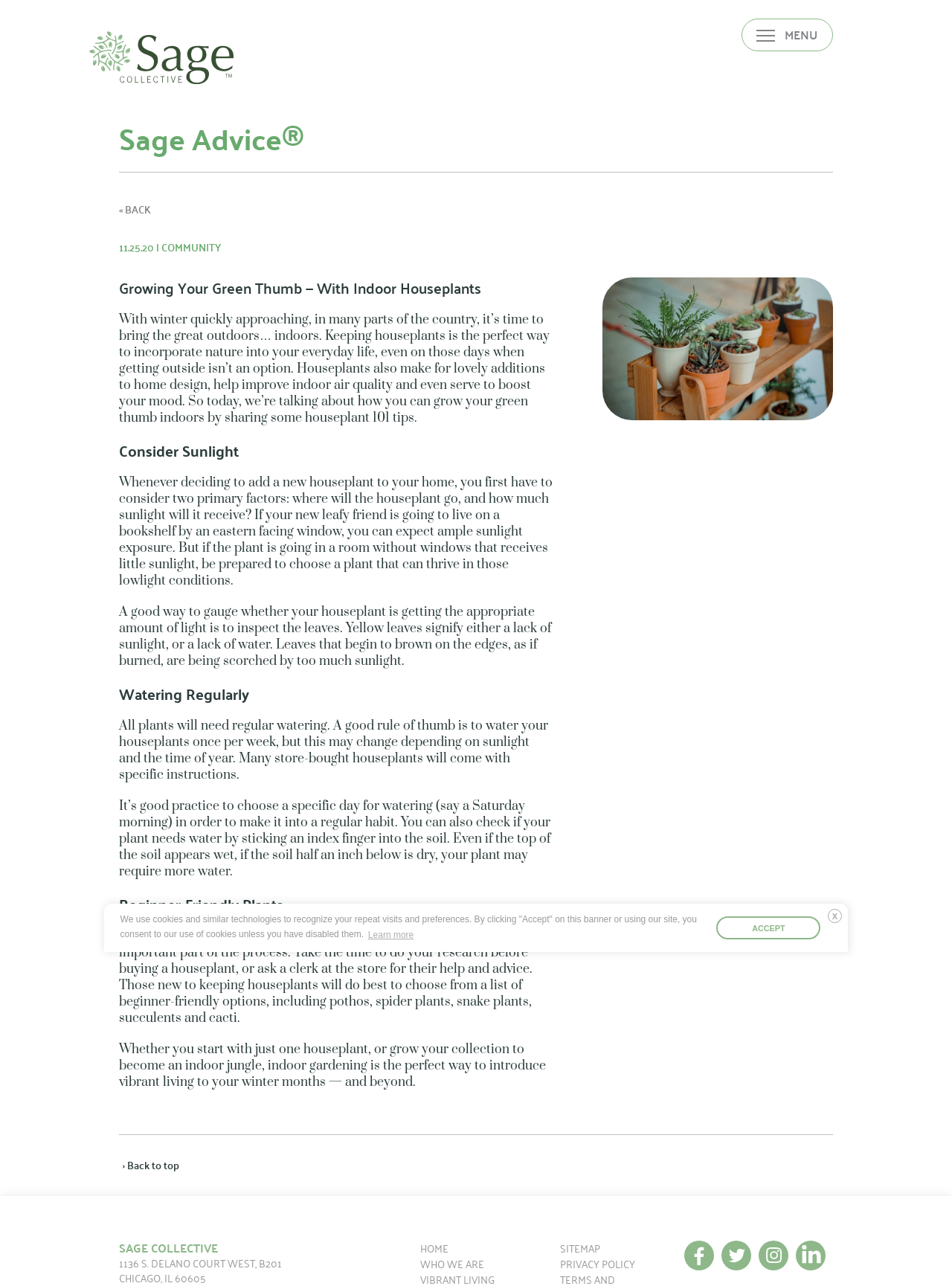Find the bounding box coordinates of the element to click in order to complete this instruction: "Click the '« BACK' link". The bounding box coordinates must be four float numbers between 0 and 1, denoted as [left, top, right, bottom].

[0.125, 0.157, 0.875, 0.168]